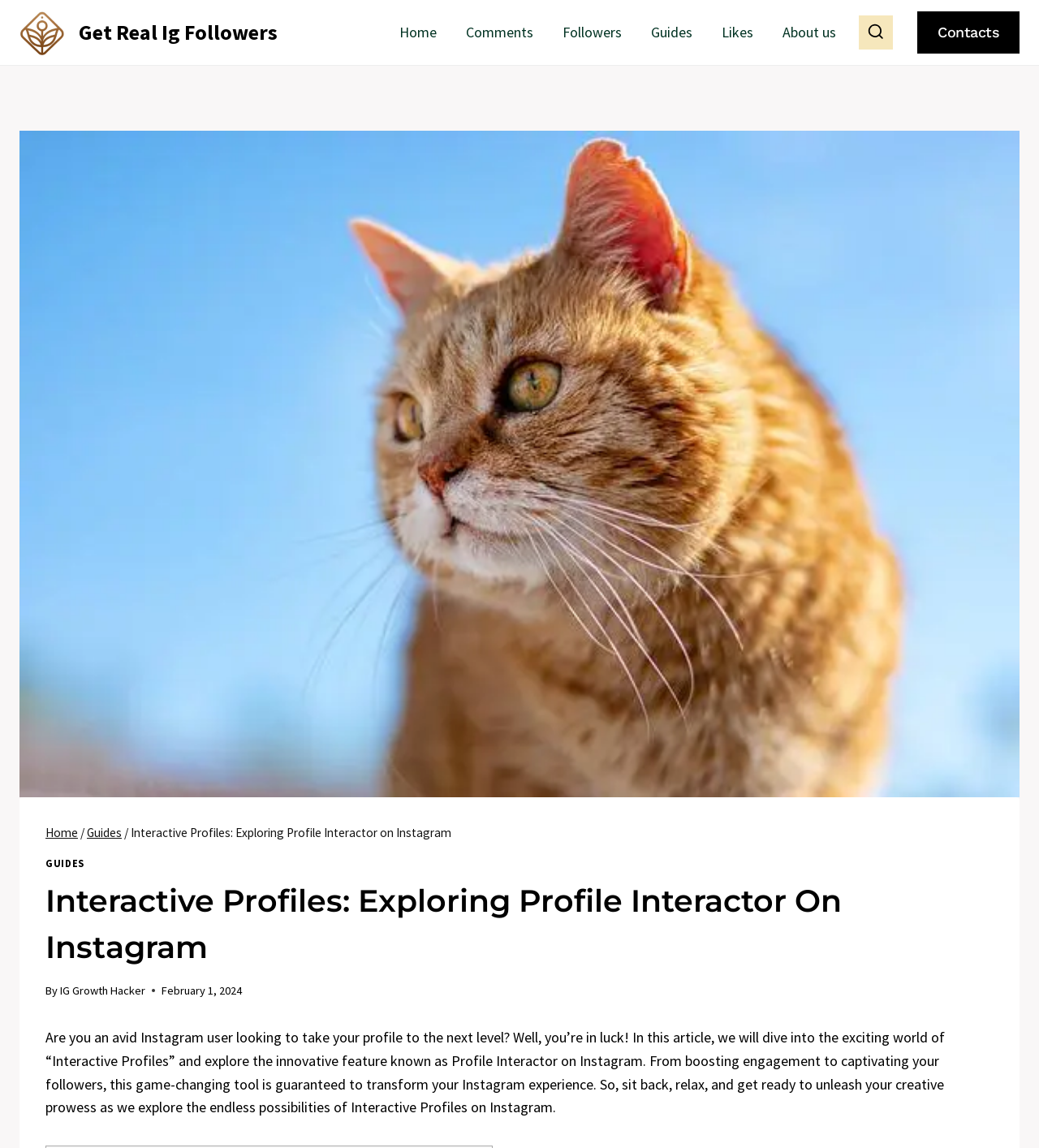Bounding box coordinates are specified in the format (top-left x, top-left y, bottom-right x, bottom-right y). All values are floating point numbers bounded between 0 and 1. Please provide the bounding box coordinate of the region this sentence describes: Get Real Ig Followers

[0.019, 0.009, 0.267, 0.048]